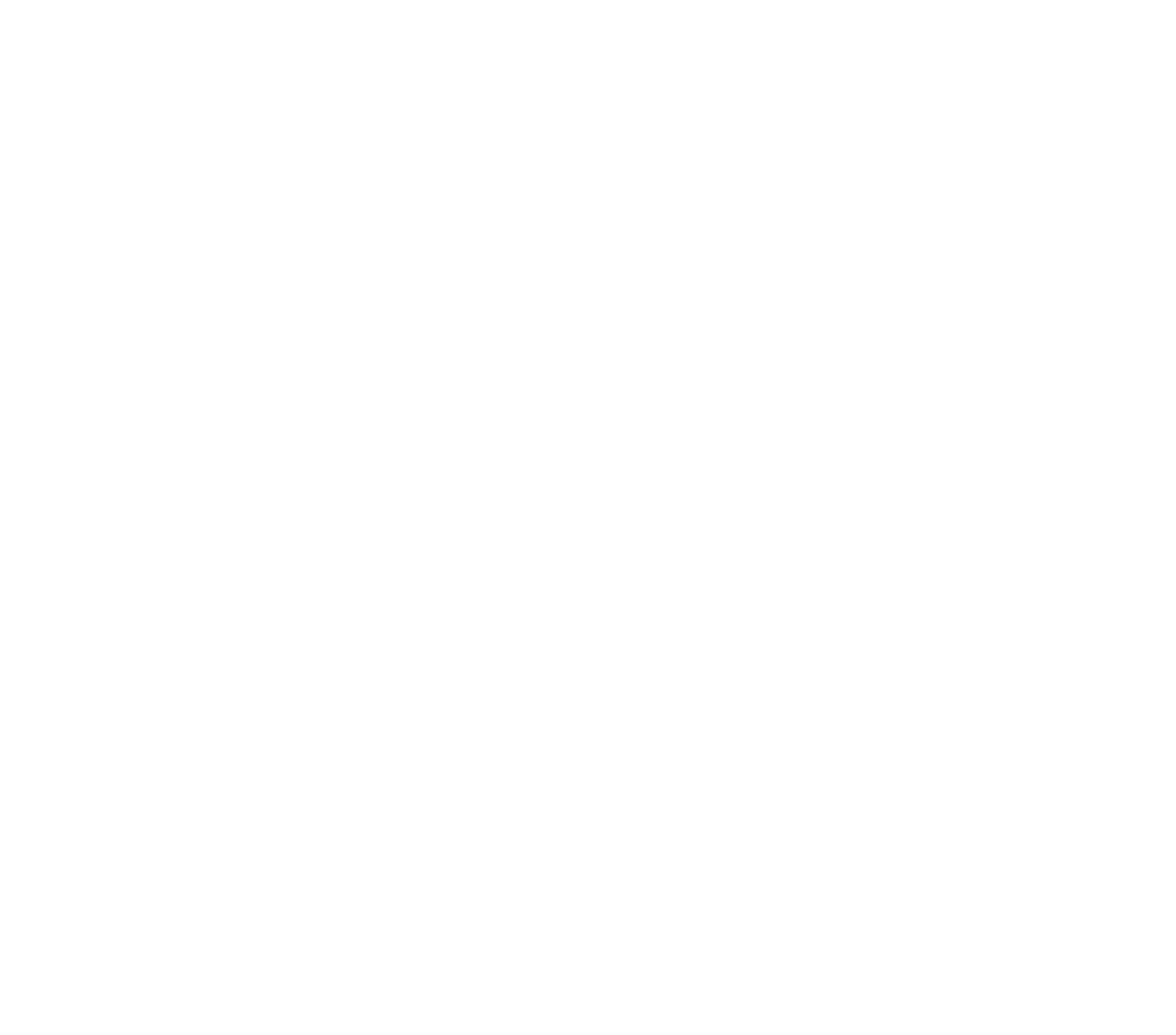What is the name of the studio partnered with?
From the image, respond using a single word or phrase.

CLOUDCRAFT STUDIOS